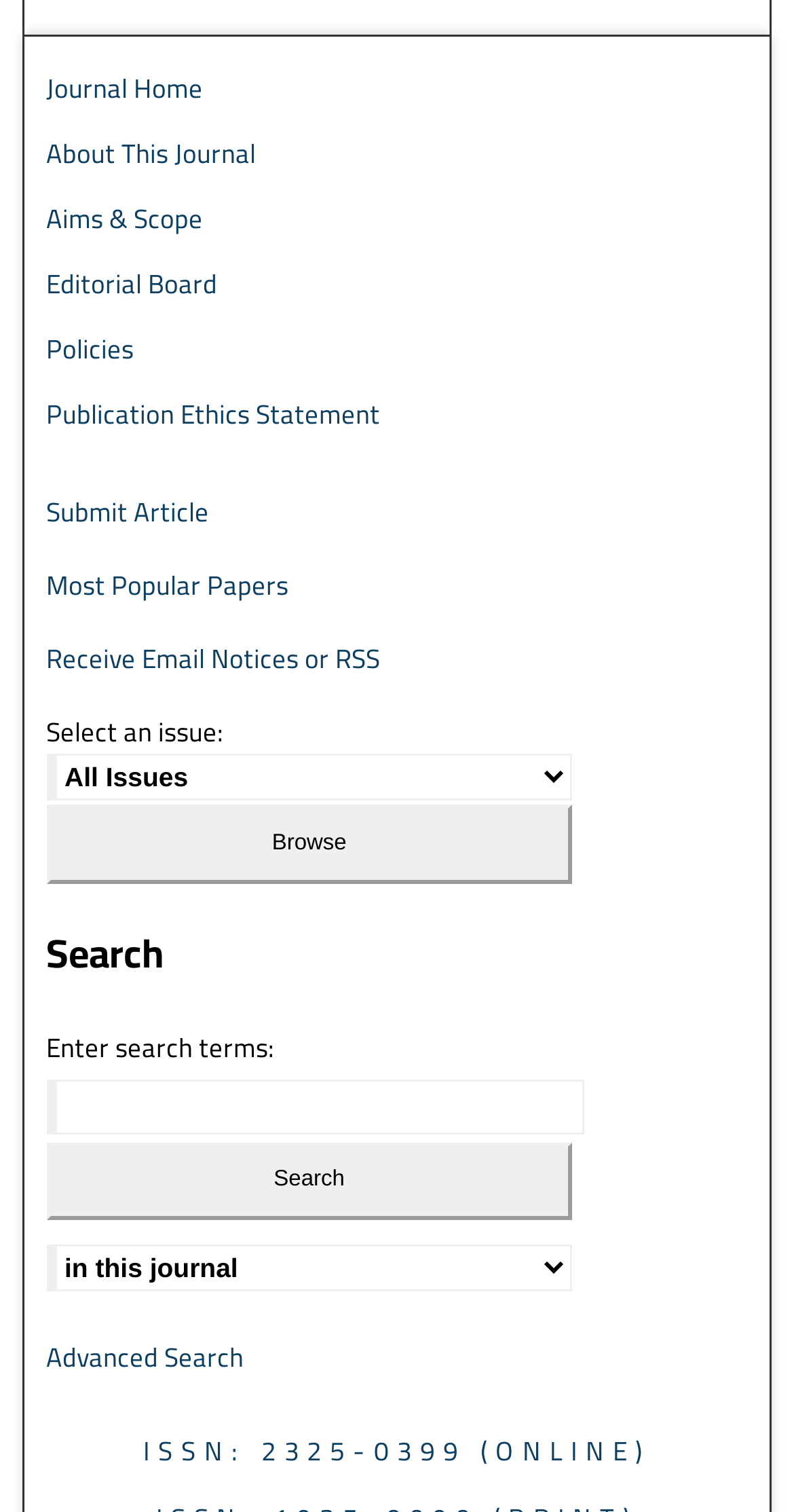What is the purpose of the button next to the 'Enter search terms:' text?
Please provide a comprehensive answer based on the details in the screenshot.

The purpose of the button next to the 'Enter search terms:' text is to search for the terms entered in the textbox, which can be inferred by the button's label 'Search'.